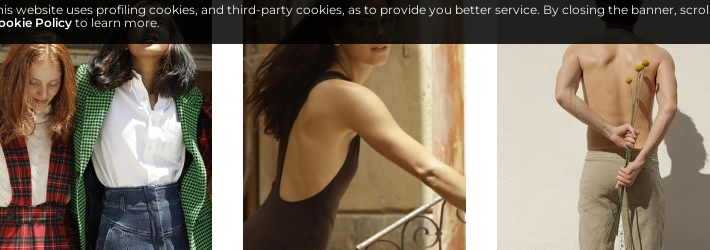How many women are featured in the collage?
Please respond to the question thoroughly and include all relevant details.

The caption describes three distinct scenes within the collage, each featuring a different woman: one on the left with reddish hair, one in the center with a sleeveless outfit, and one on the right holding wilted flowers.